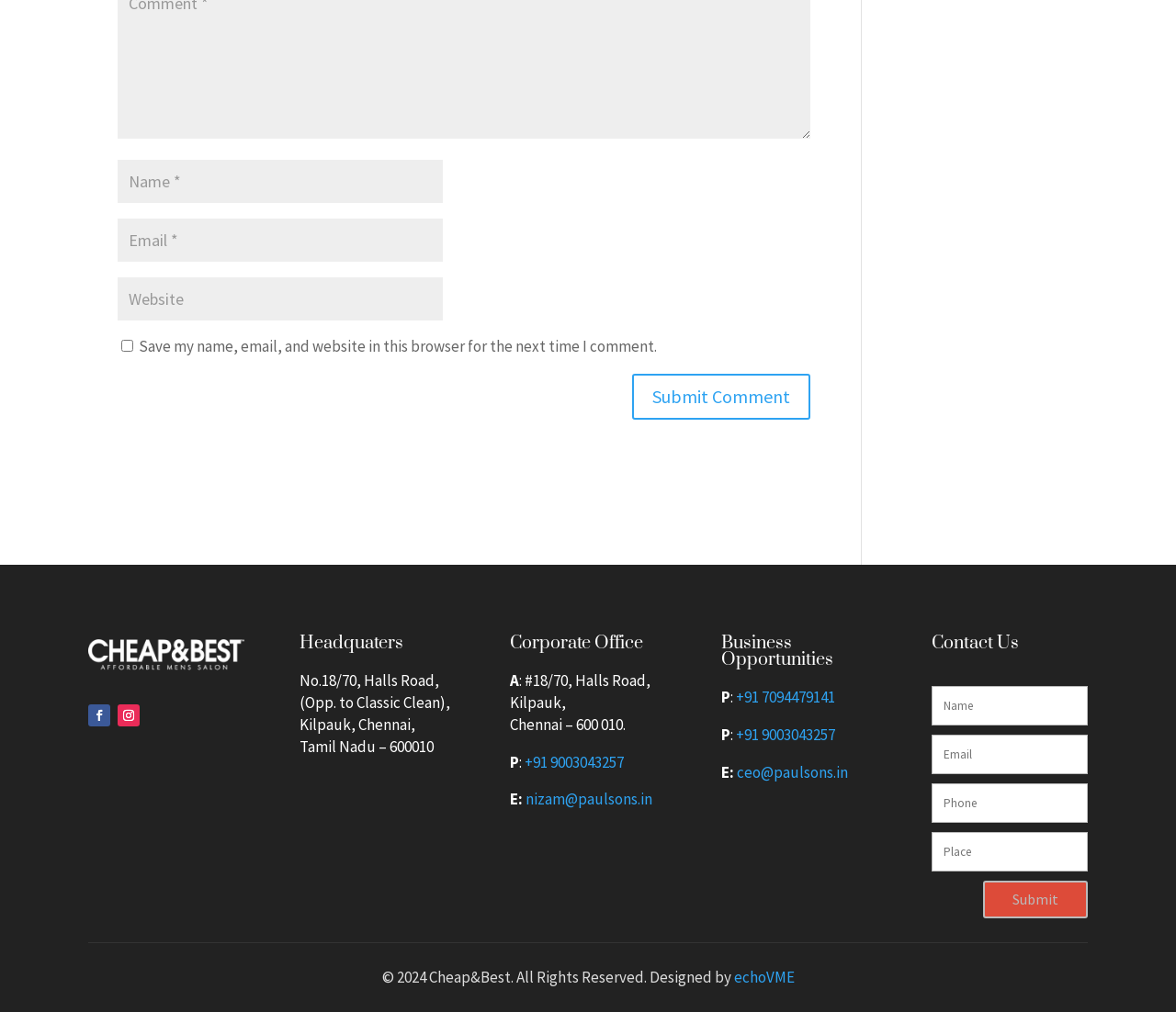What is the phone number for business opportunities?
With the help of the image, please provide a detailed response to the question.

The phone number for business opportunities is mentioned in the section labeled as 'Business Opportunities' and is specified as +91 7094479141.